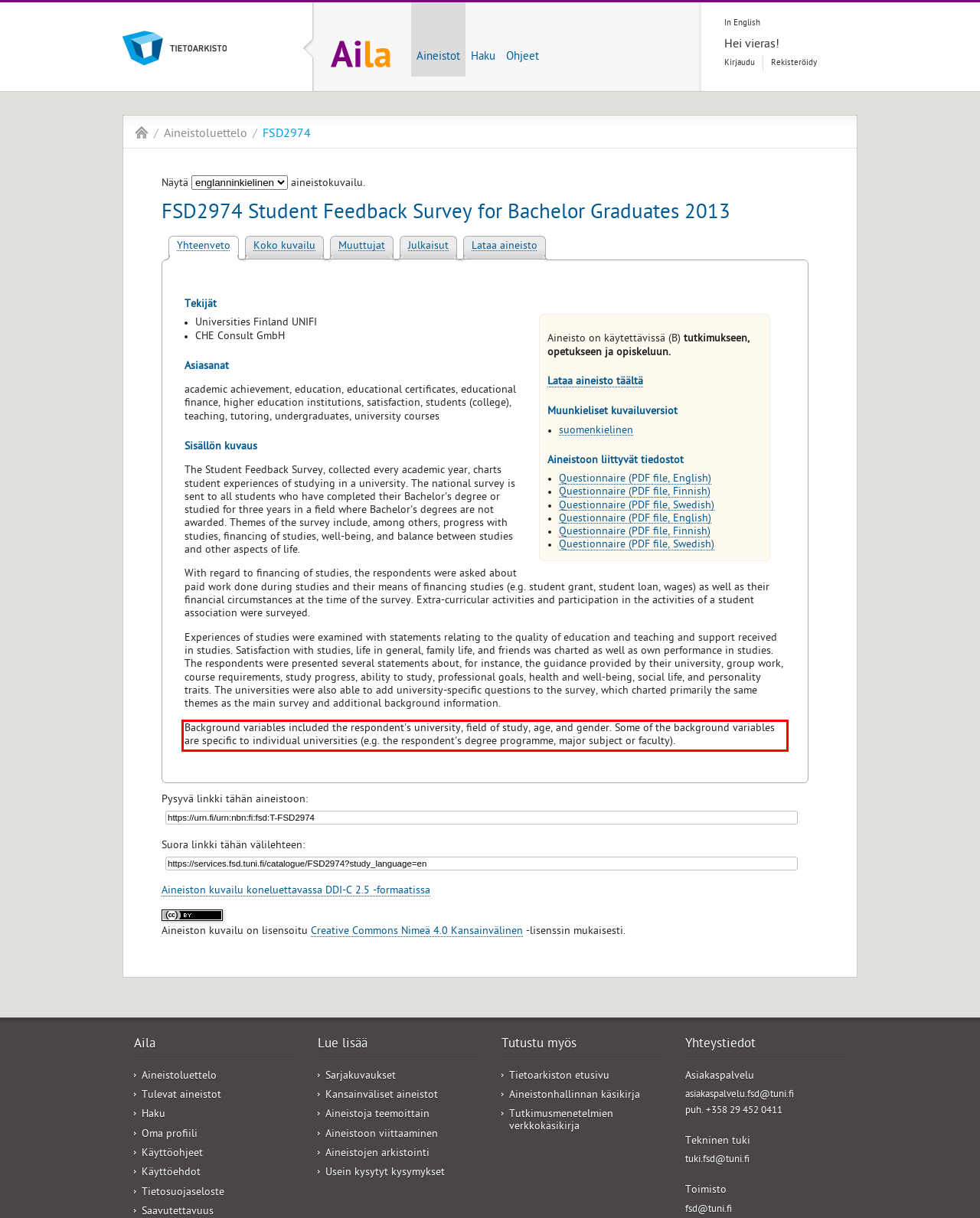You have a screenshot of a webpage, and there is a red bounding box around a UI element. Utilize OCR to extract the text within this red bounding box.

Background variables included the respondent's university, field of study, age, and gender. Some of the background variables are specific to individual universities (e.g. the respondent's degree programme, major subject or faculty).